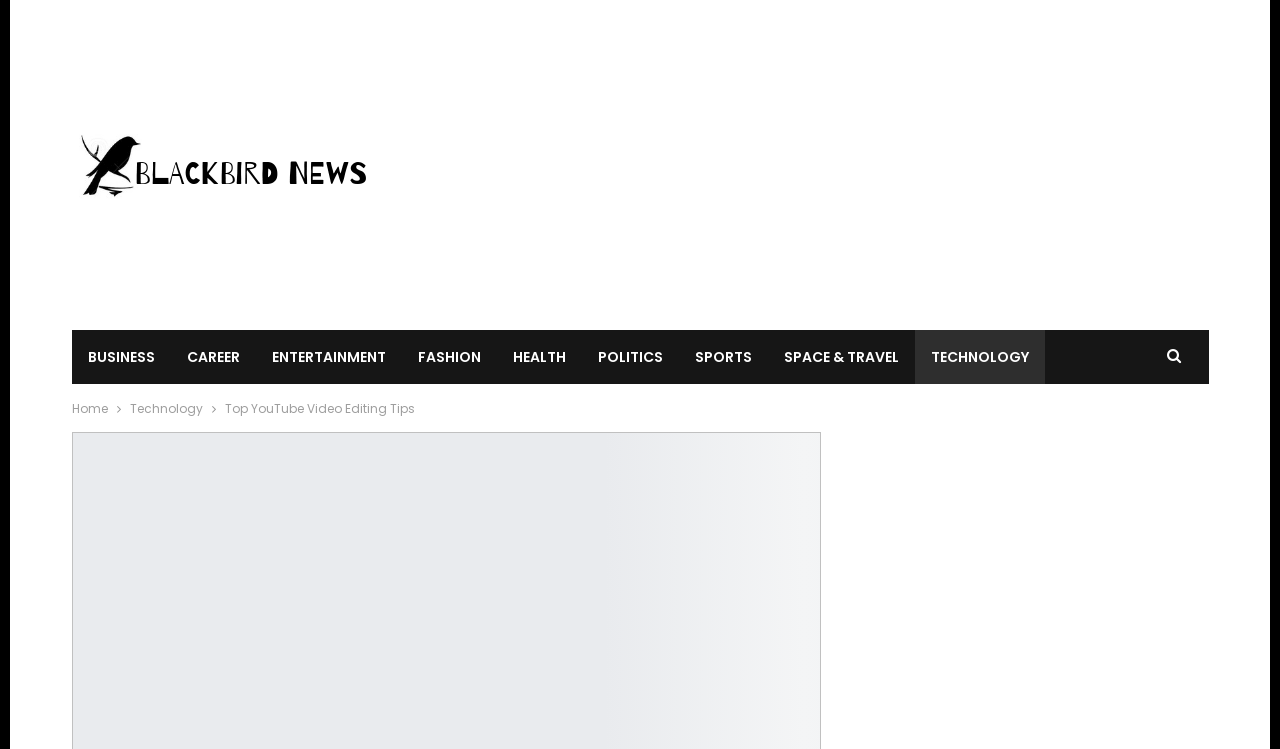What is the purpose of the 'Breadcrumbs' navigation section? Based on the screenshot, please respond with a single word or phrase.

Navigation